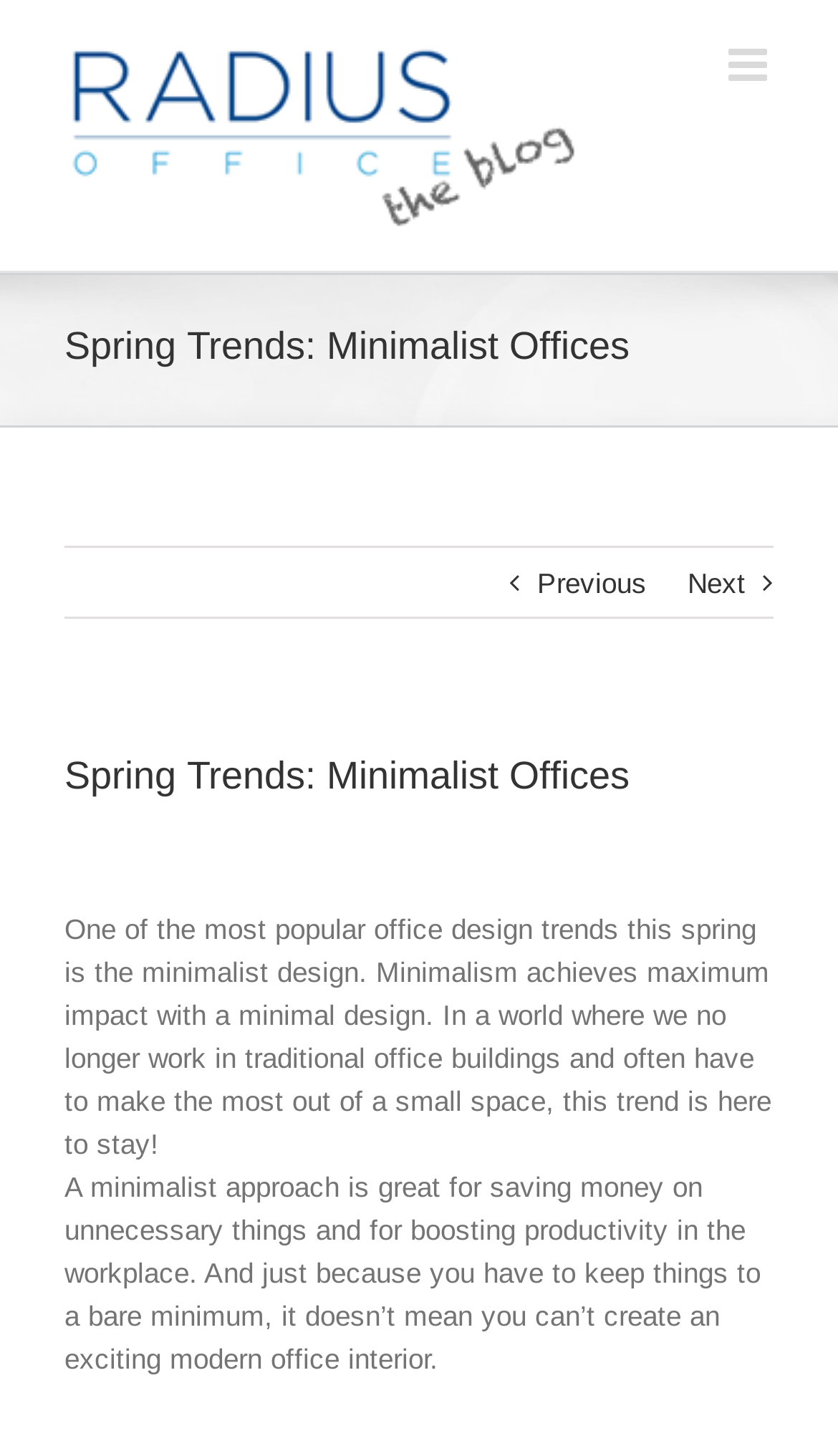Using the webpage screenshot and the element description University of Florida, determine the bounding box coordinates. Specify the coordinates in the format (top-left x, top-left y, bottom-right x, bottom-right y) with values ranging from 0 to 1.

None